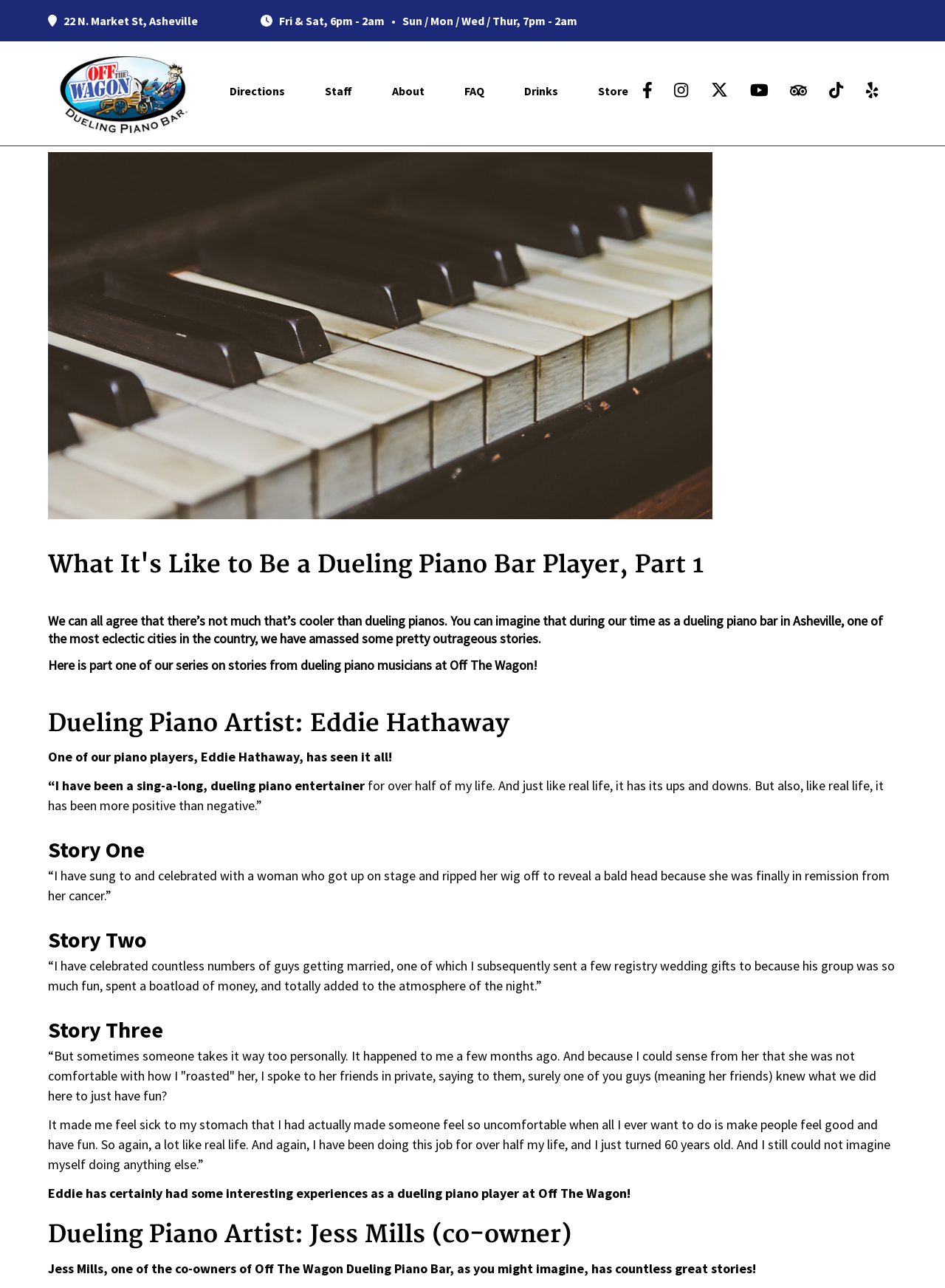How old is Eddie Hathaway?
From the image, respond using a single word or phrase.

60 years old